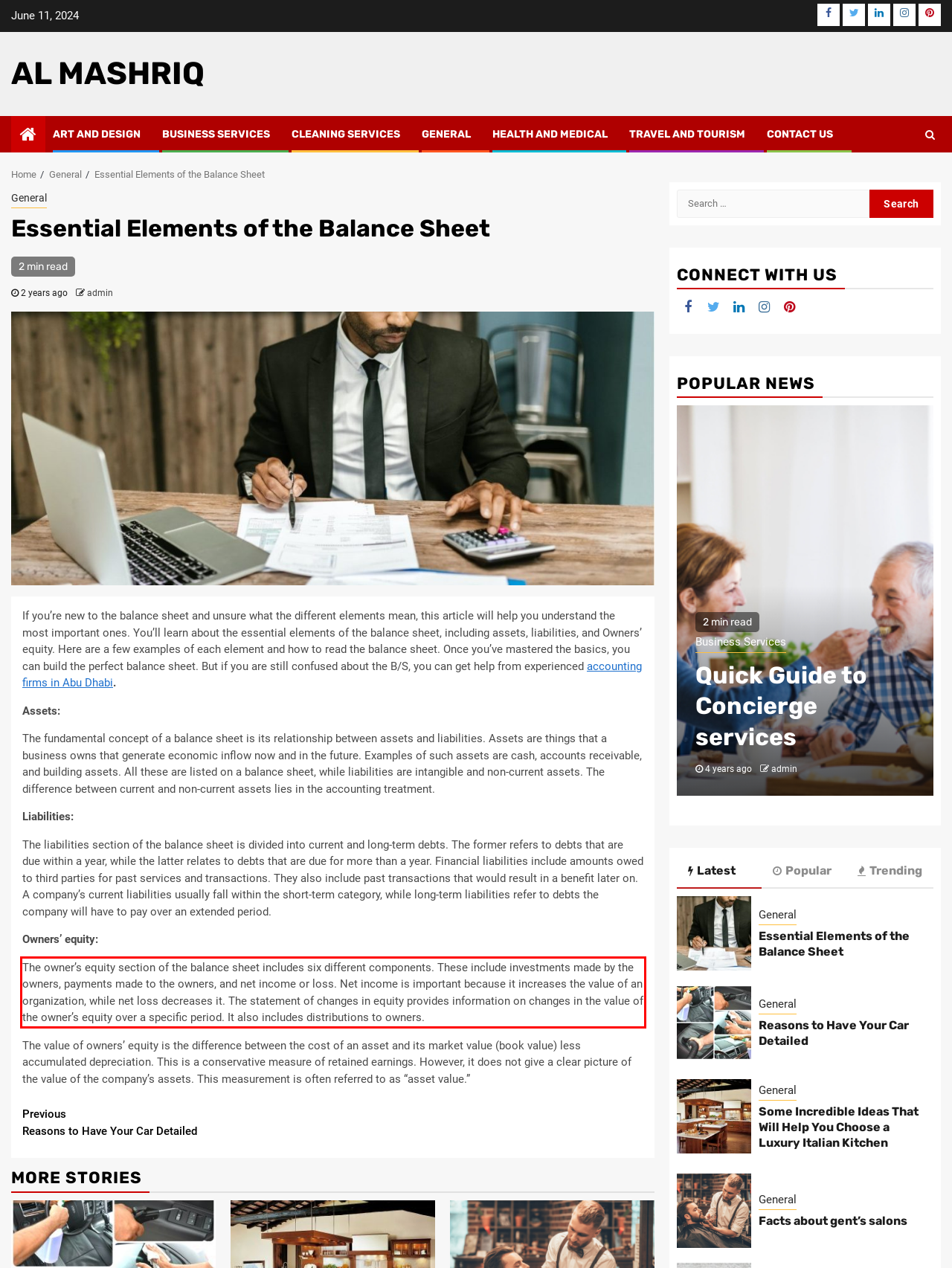You are given a webpage screenshot with a red bounding box around a UI element. Extract and generate the text inside this red bounding box.

The owner’s equity section of the balance sheet includes six different components. These include investments made by the owners, payments made to the owners, and net income or loss. Net income is important because it increases the value of an organization, while net loss decreases it. The statement of changes in equity provides information on changes in the value of the owner’s equity over a specific period. It also includes distributions to owners.